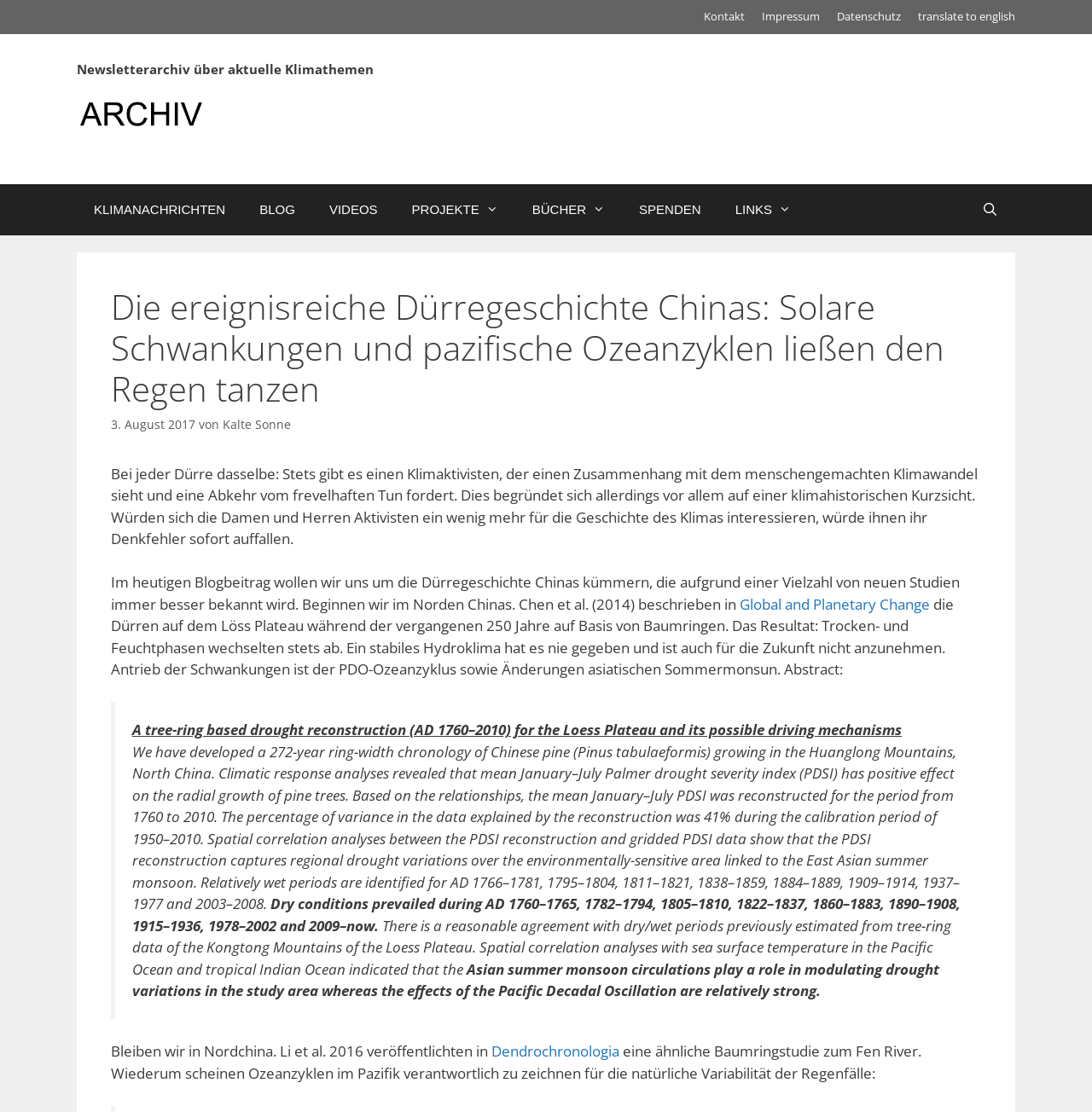How many authors are mentioned in the article?
Provide a fully detailed and comprehensive answer to the question.

I read the article and found that three authors are mentioned: Chen, Li, and Kalte Sonne.